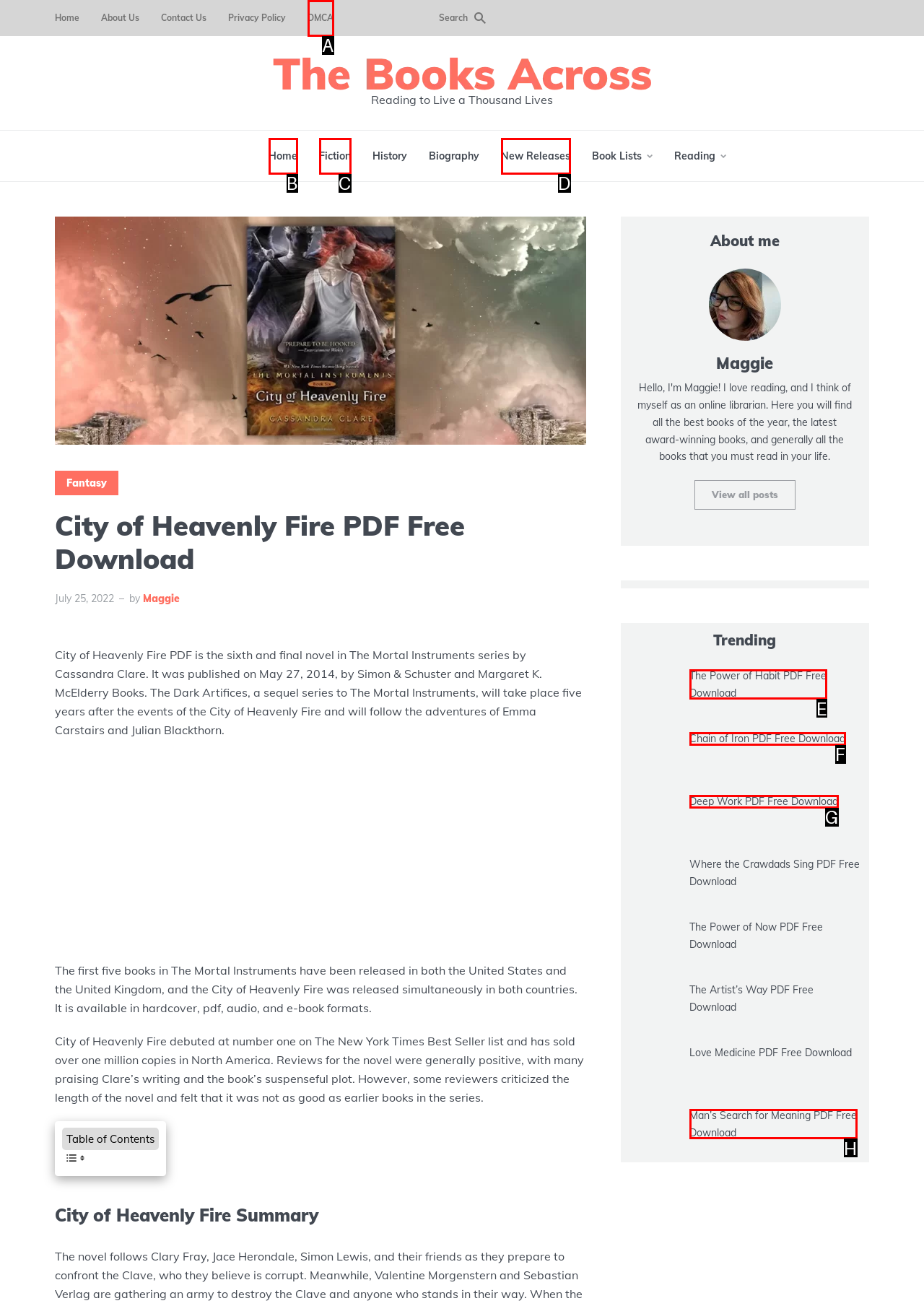Tell me which one HTML element best matches the description: Deep Work PDF Free Download Answer with the option's letter from the given choices directly.

G